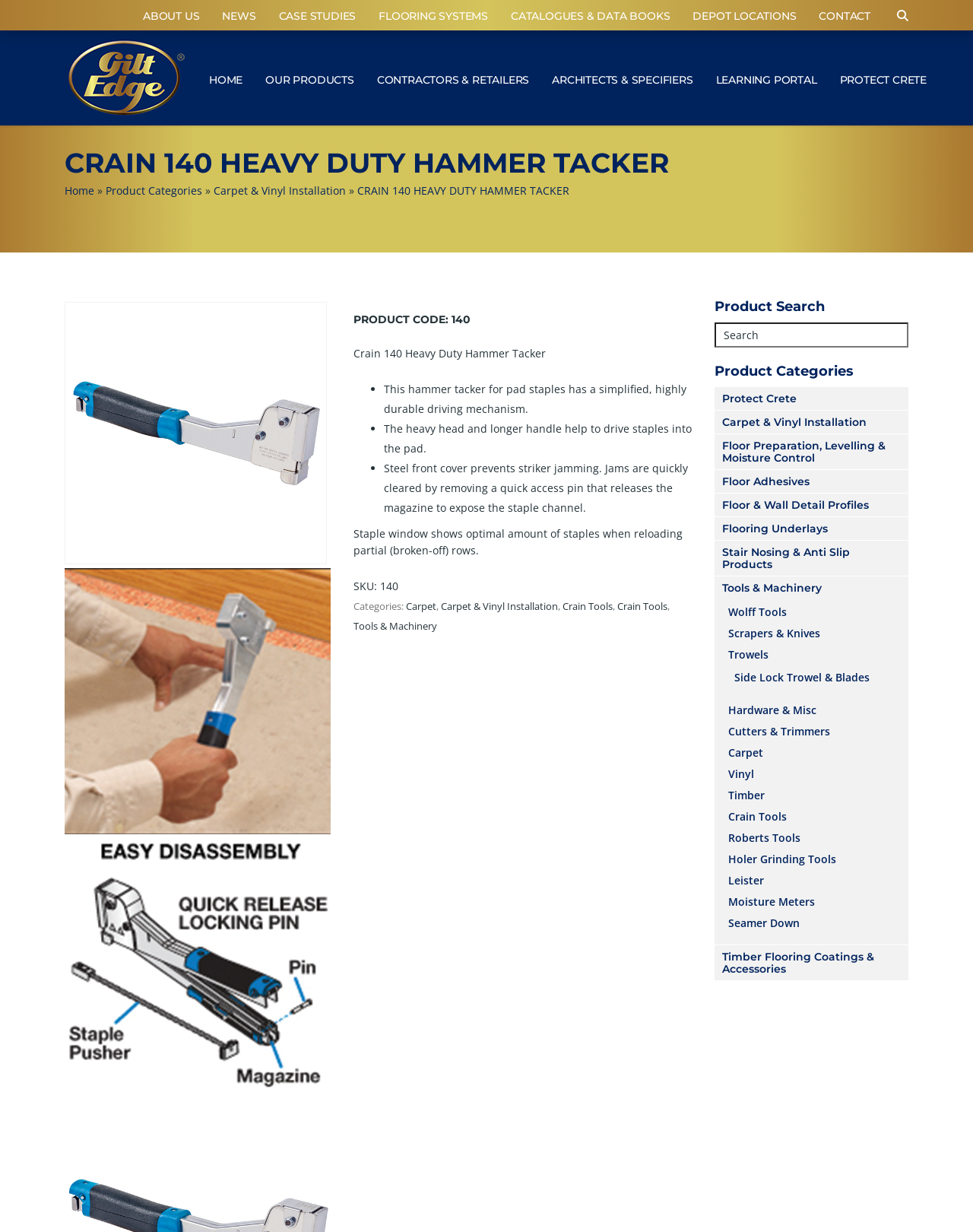Identify the bounding box coordinates of the part that should be clicked to carry out this instruction: "Search for a product".

[0.734, 0.262, 0.934, 0.282]